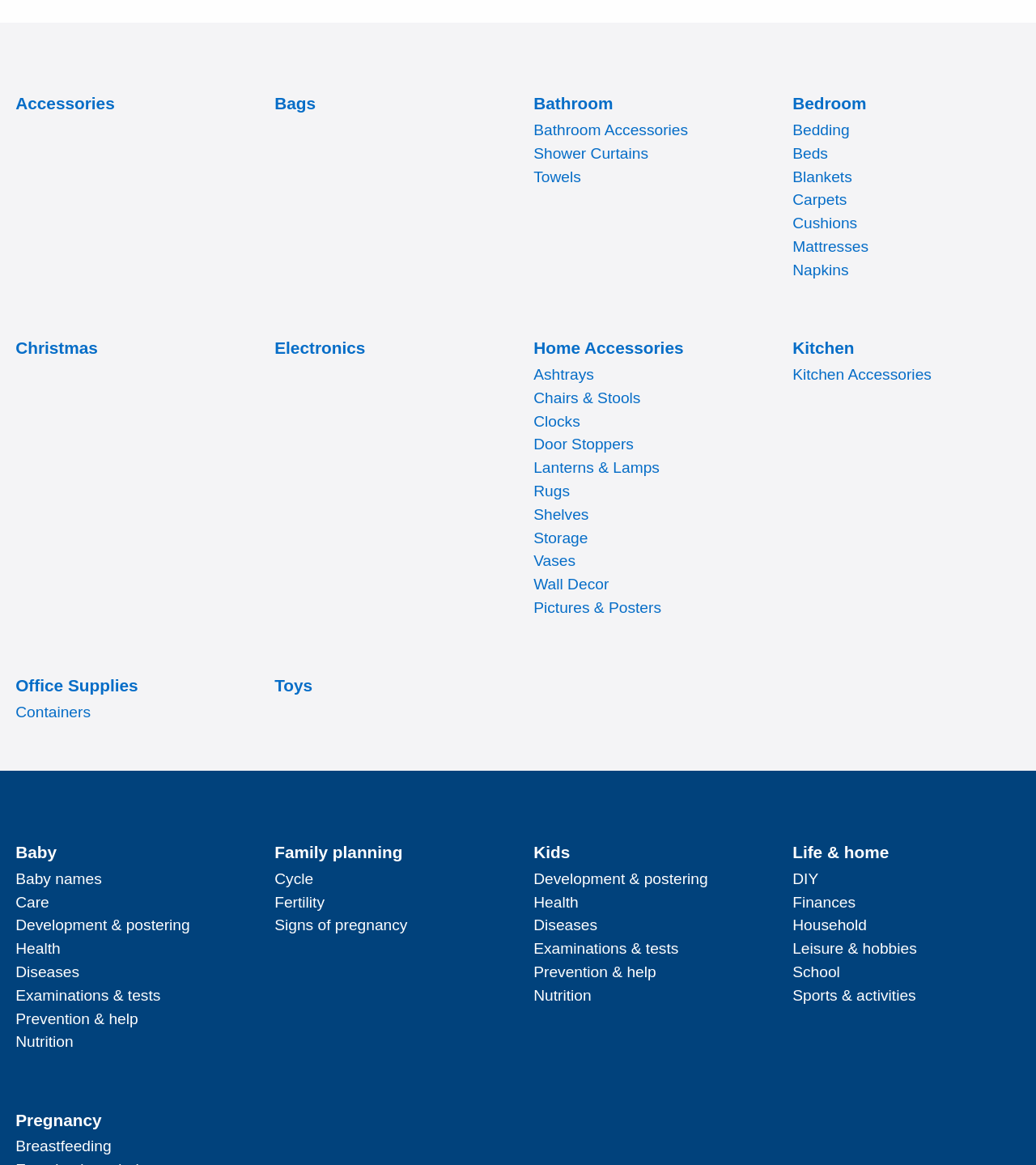Pinpoint the bounding box coordinates of the clickable area necessary to execute the following instruction: "Explore Electronics". The coordinates should be given as four float numbers between 0 and 1, namely [left, top, right, bottom].

[0.265, 0.291, 0.353, 0.306]